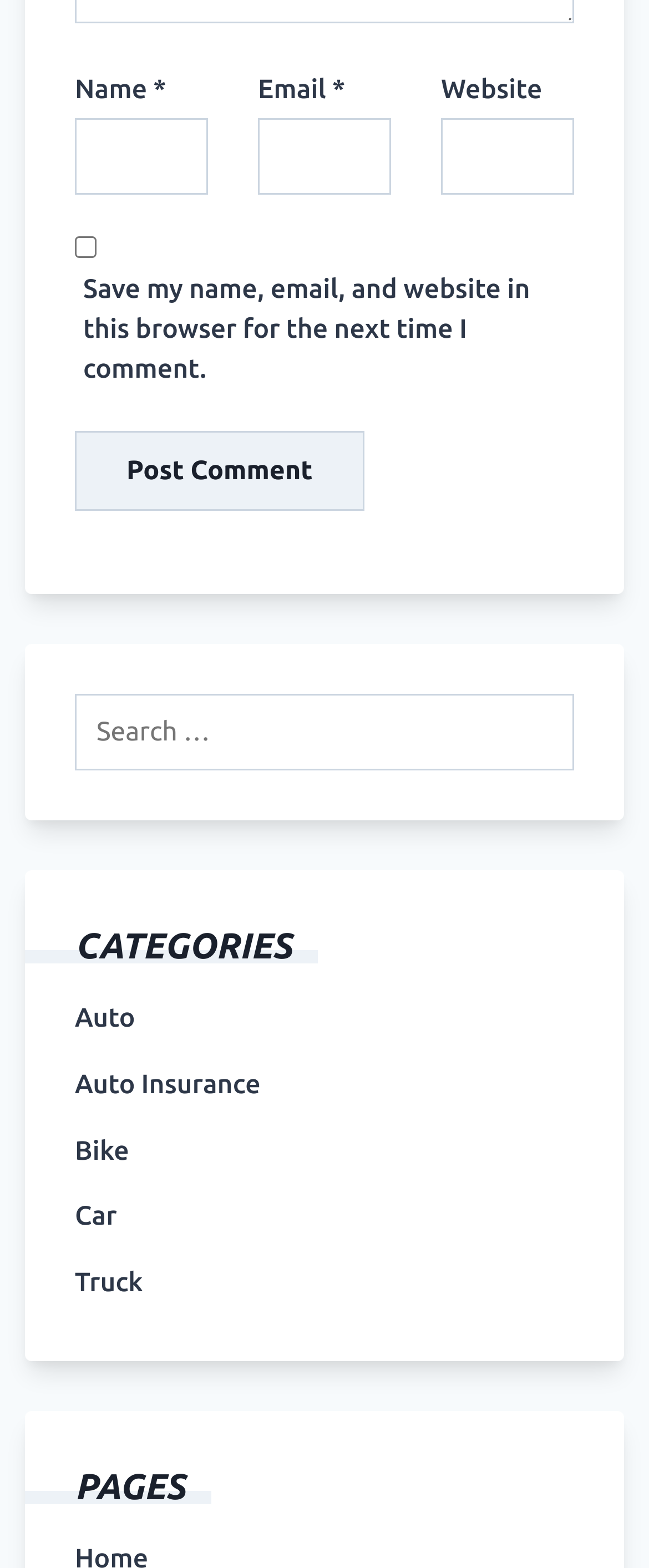How many categories are listed?
Please answer the question with a detailed and comprehensive explanation.

There are four categories listed on the webpage: 'Auto', 'Auto Insurance', 'Bike', and 'Car'.